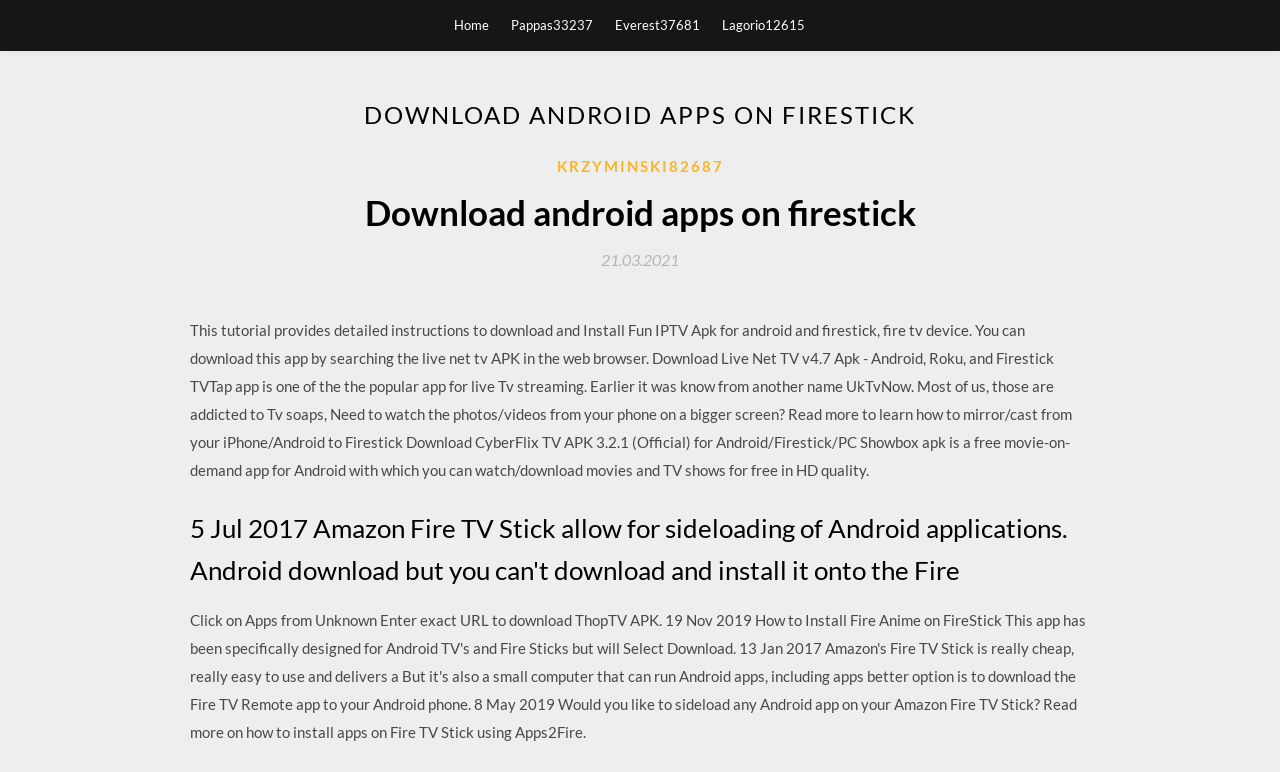What is the name of the app mentioned in the webpage?
Respond with a short answer, either a single word or a phrase, based on the image.

Live Net TV